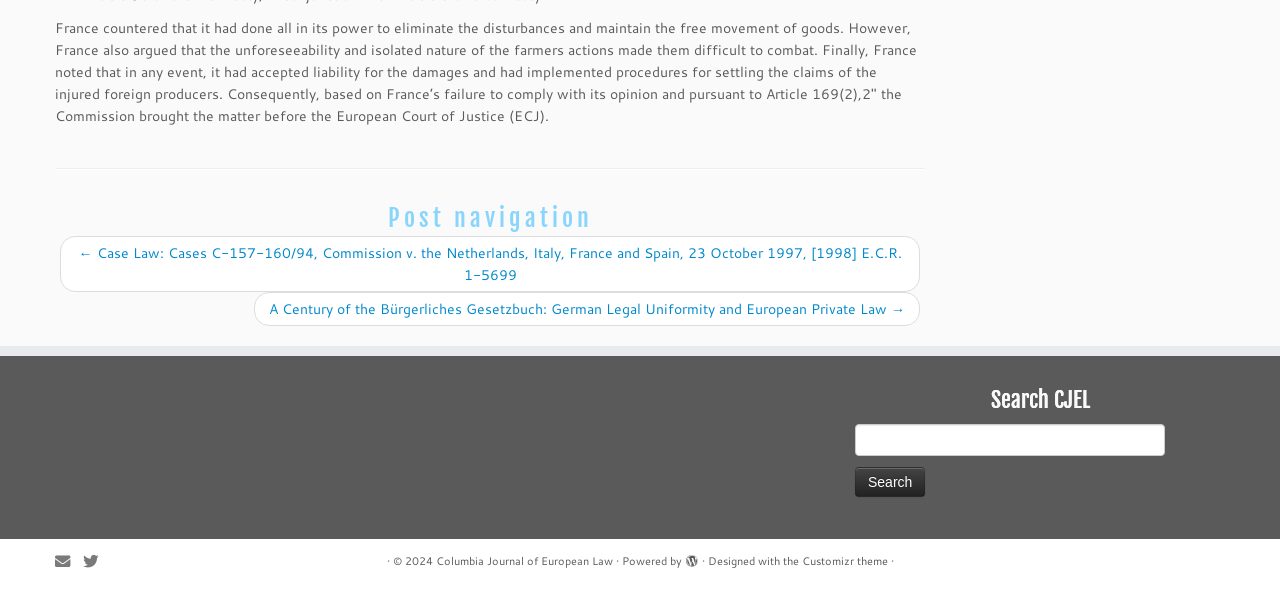Please specify the coordinates of the bounding box for the element that should be clicked to carry out this instruction: "Check Universität Heidelberg". The coordinates must be four float numbers between 0 and 1, formatted as [left, top, right, bottom].

None